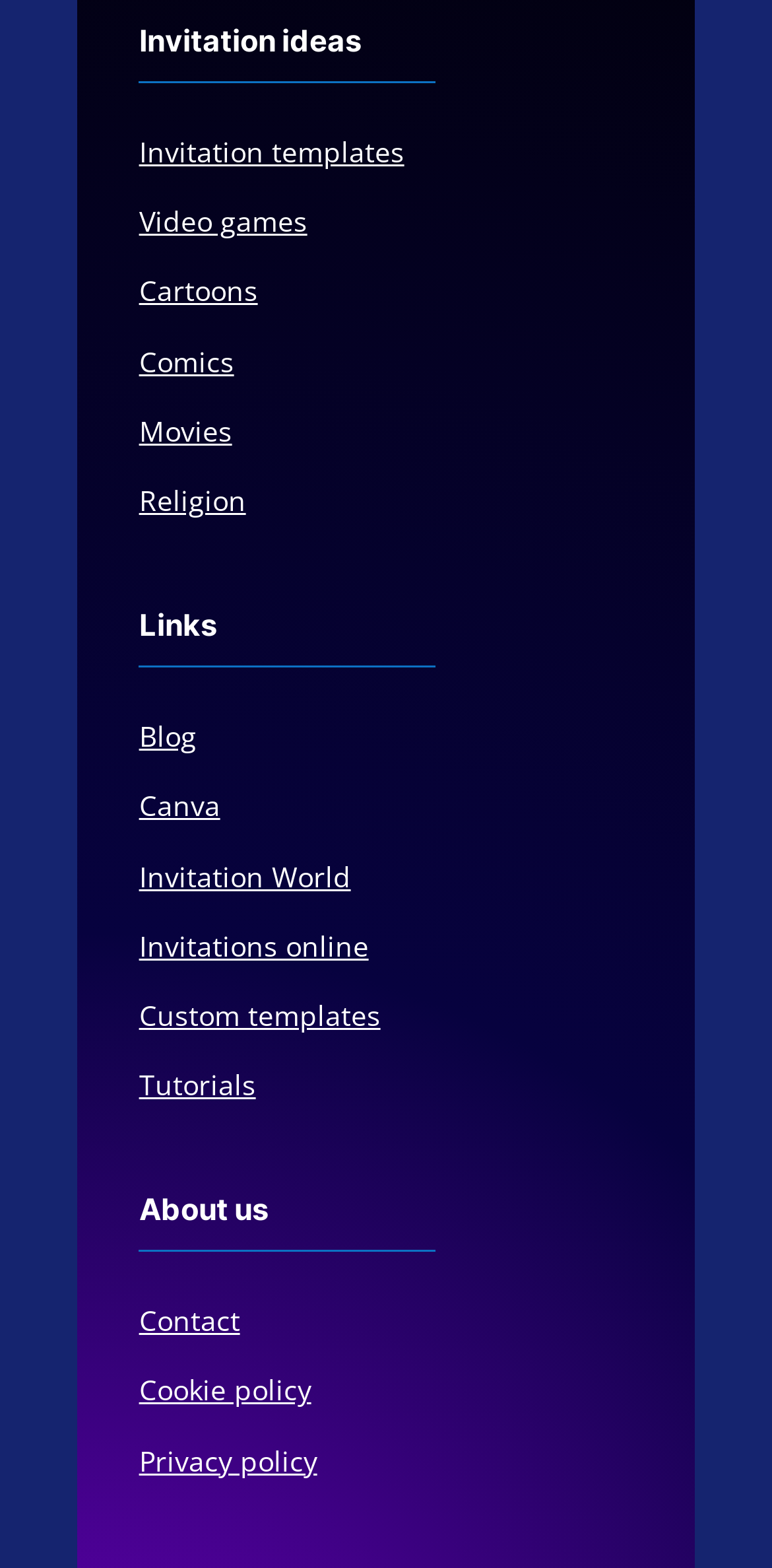Please specify the bounding box coordinates of the region to click in order to perform the following instruction: "Learn about custom templates".

[0.18, 0.635, 0.493, 0.659]